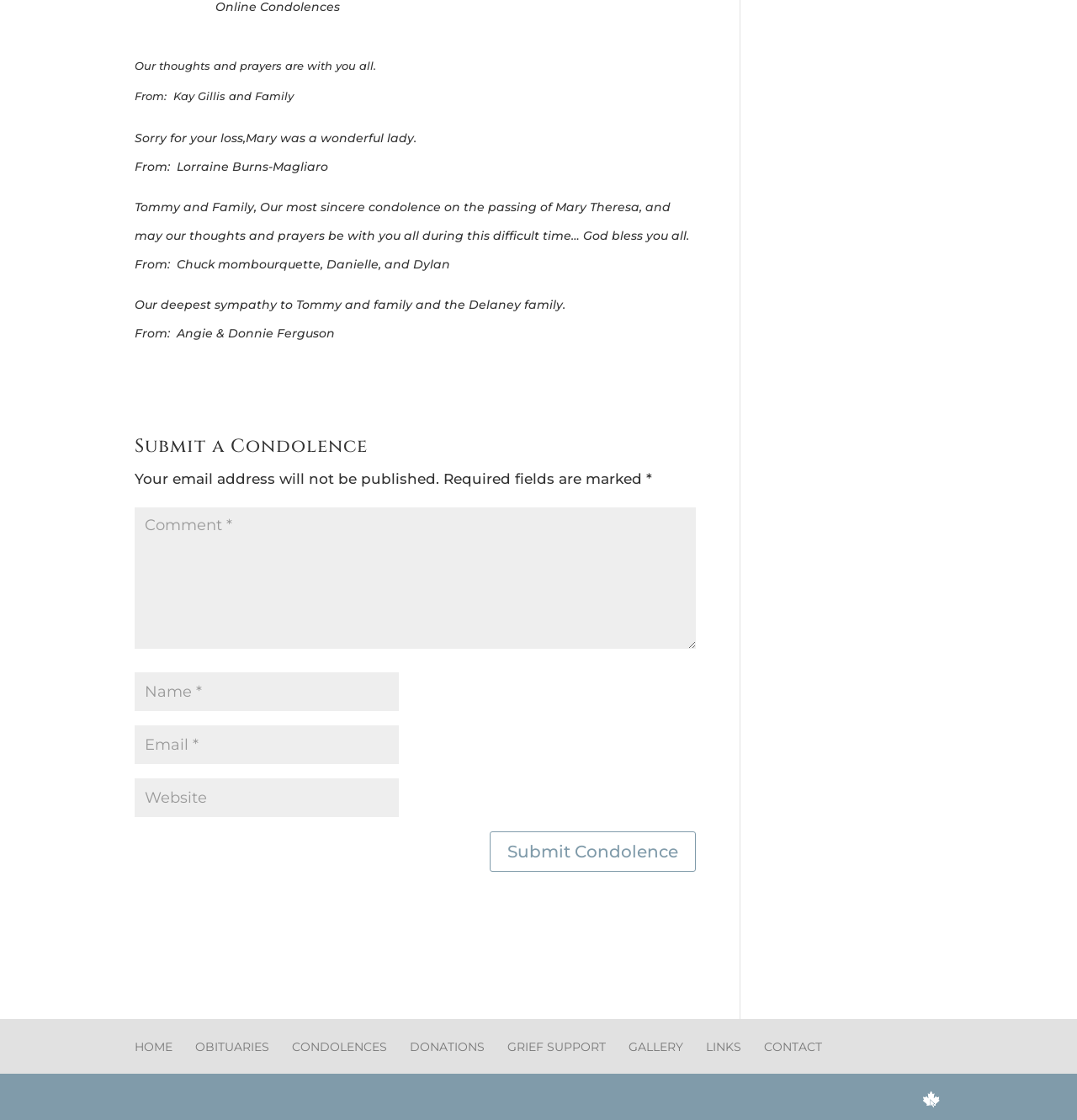Using the provided description input value="Comment *" name="comment", find the bounding box coordinates for the UI element. Provide the coordinates in (top-left x, top-left y, bottom-right x, bottom-right y) format, ensuring all values are between 0 and 1.

[0.125, 0.453, 0.646, 0.579]